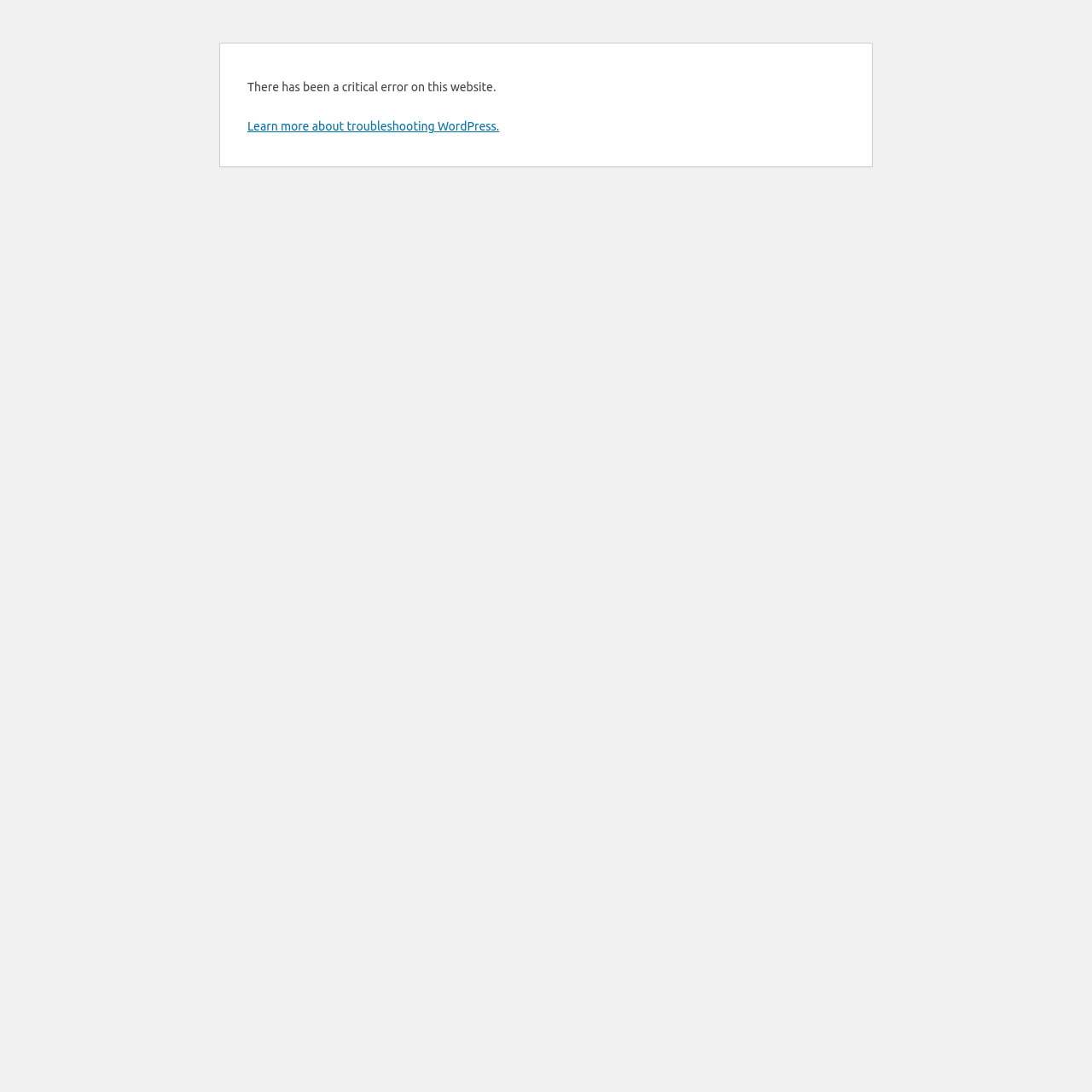Extract the bounding box coordinates for the UI element described by the text: "October 2022". The coordinates should be in the form of [left, top, right, bottom] with values between 0 and 1.

None